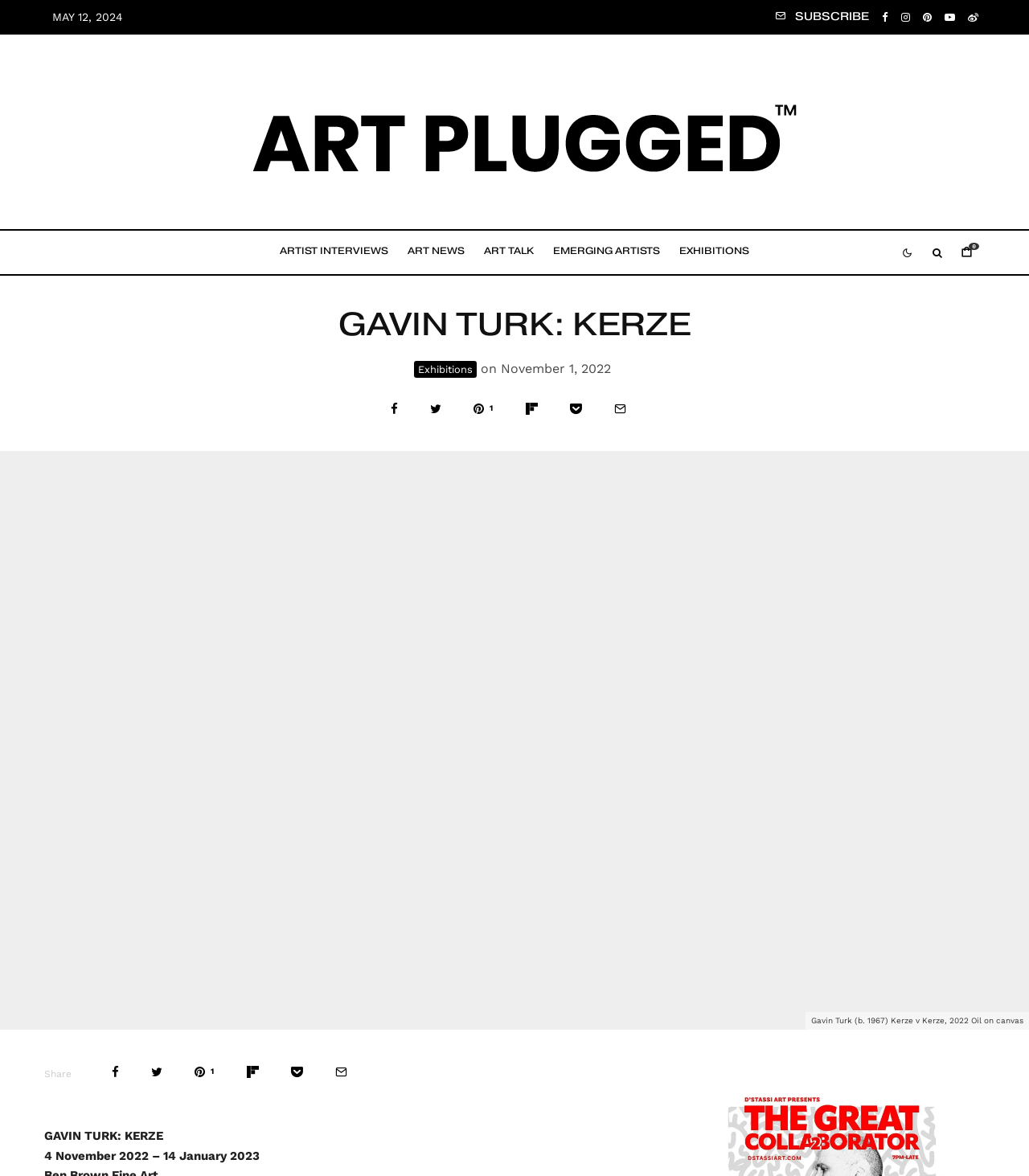Find the bounding box coordinates of the element's region that should be clicked in order to follow the given instruction: "Subscribe to the newsletter". The coordinates should consist of four float numbers between 0 and 1, i.e., [left, top, right, bottom].

[0.747, 0.0, 0.851, 0.03]